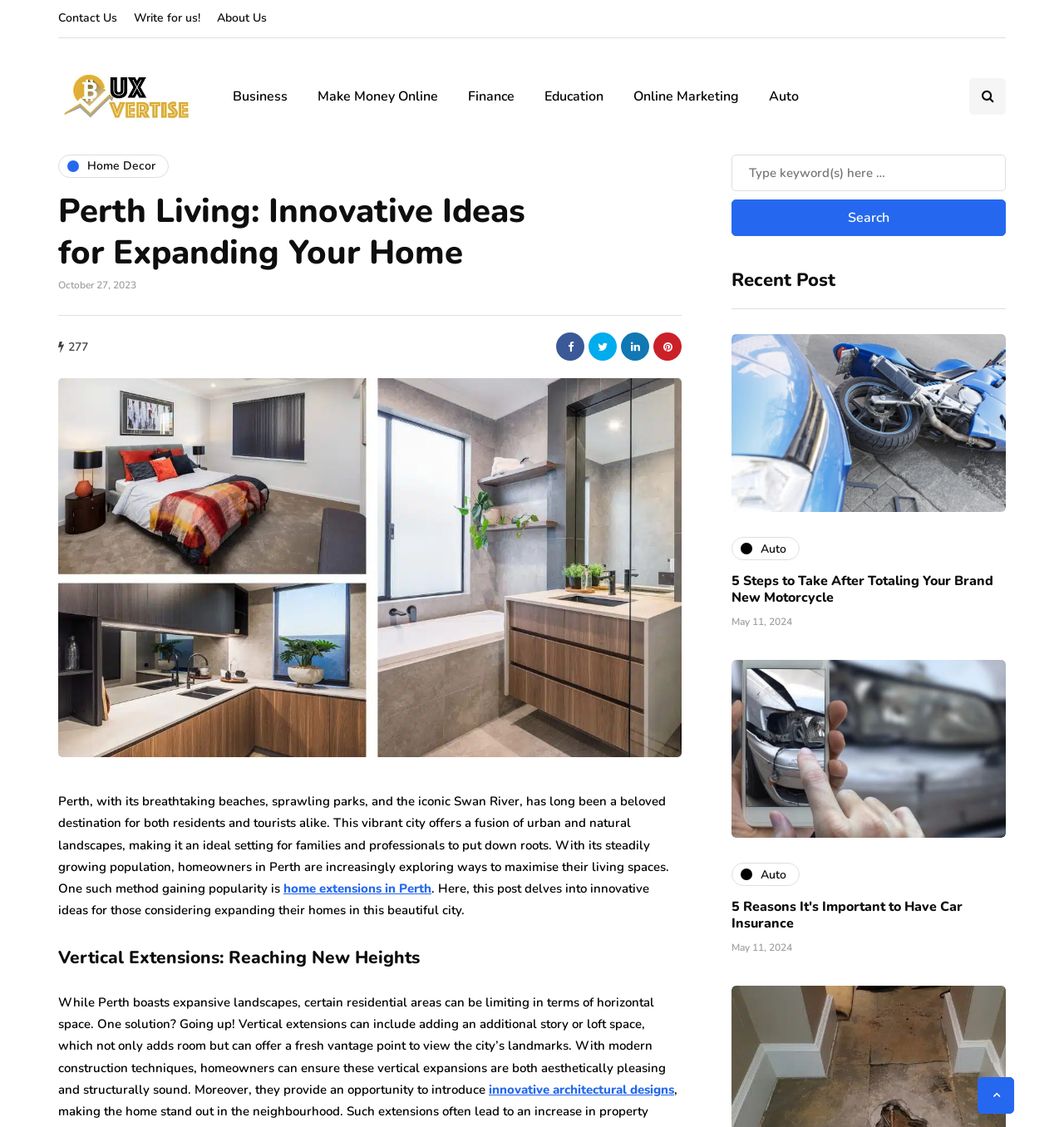Please give a concise answer to this question using a single word or phrase: 
What is the benefit of vertical extensions?

Adds room and offers a fresh vantage point